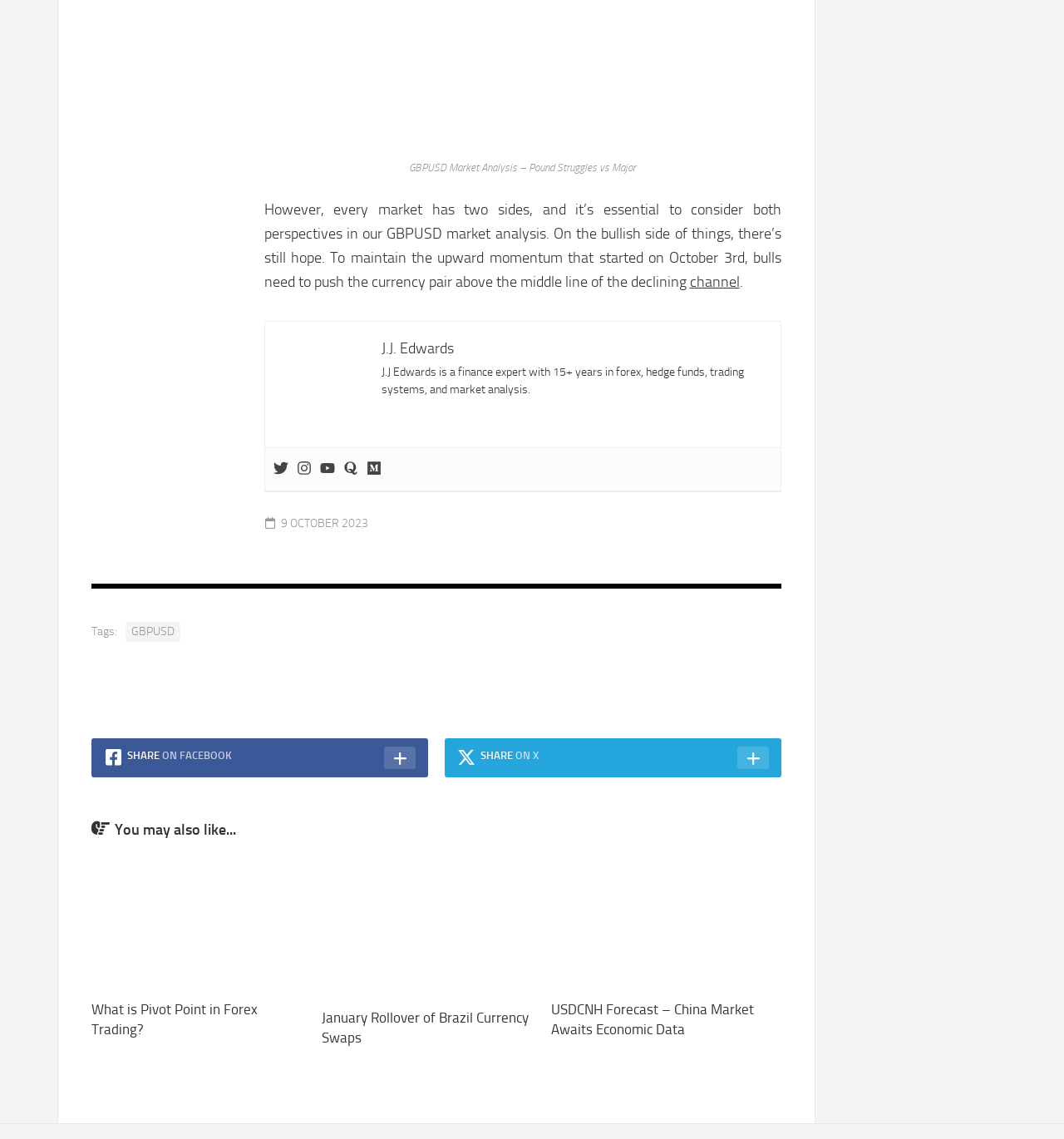Using the provided description: "Share on X", find the bounding box coordinates of the corresponding UI element. The output should be four float numbers between 0 and 1, in the format [left, top, right, bottom].

[0.418, 0.649, 0.734, 0.682]